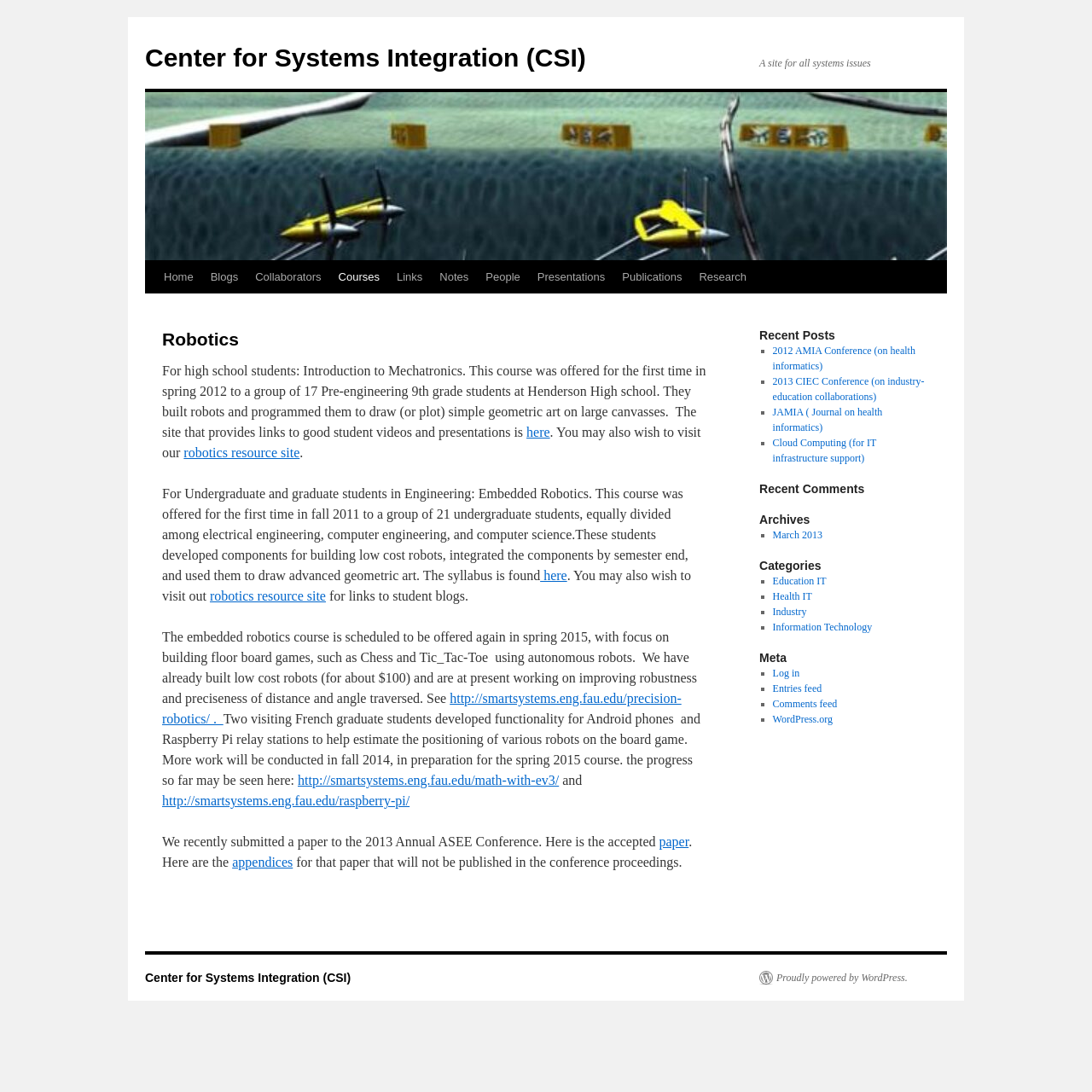For the given element description Skip to content, determine the bounding box coordinates of the UI element. The coordinates should follow the format (top-left x, top-left y, bottom-right x, bottom-right y) and be within the range of 0 to 1.

[0.132, 0.238, 0.148, 0.327]